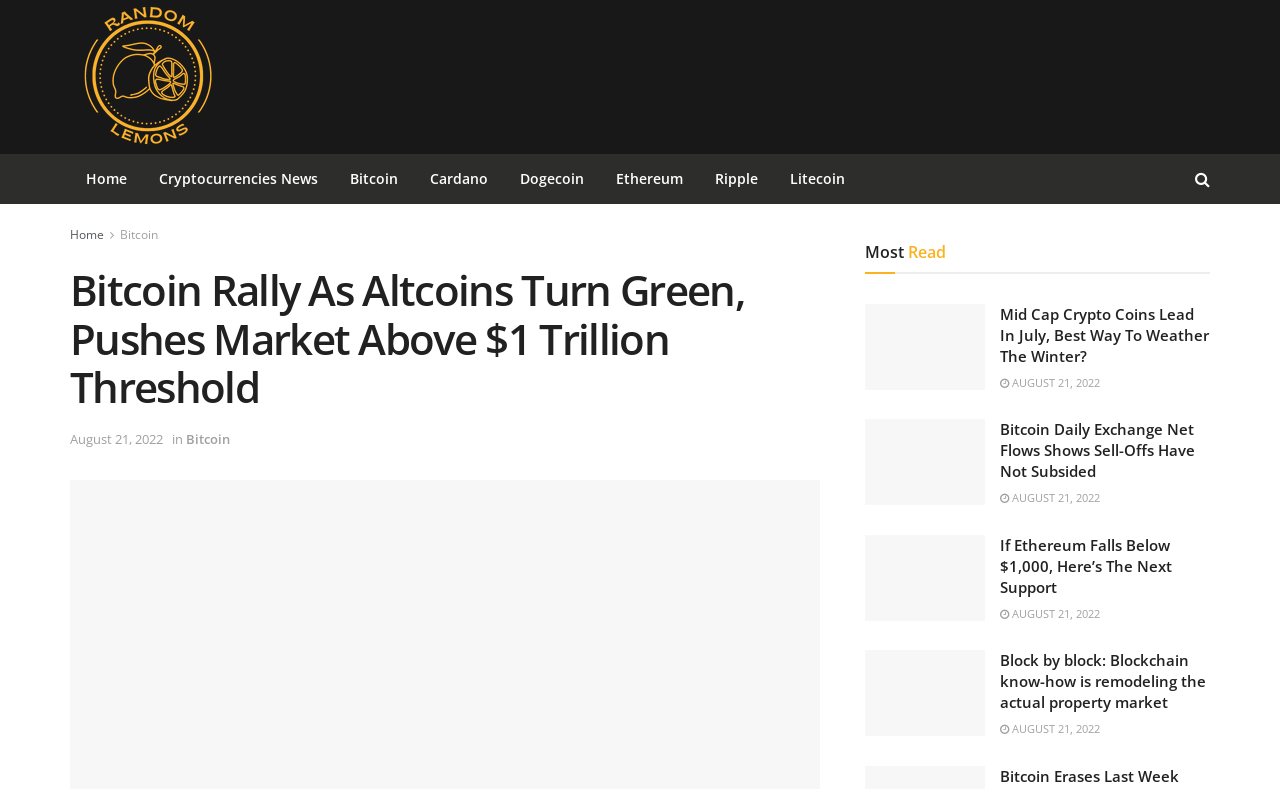Predict the bounding box coordinates of the UI element that matches this description: "Leave a comment". The coordinates should be in the format [left, top, right, bottom] with each value between 0 and 1.

None